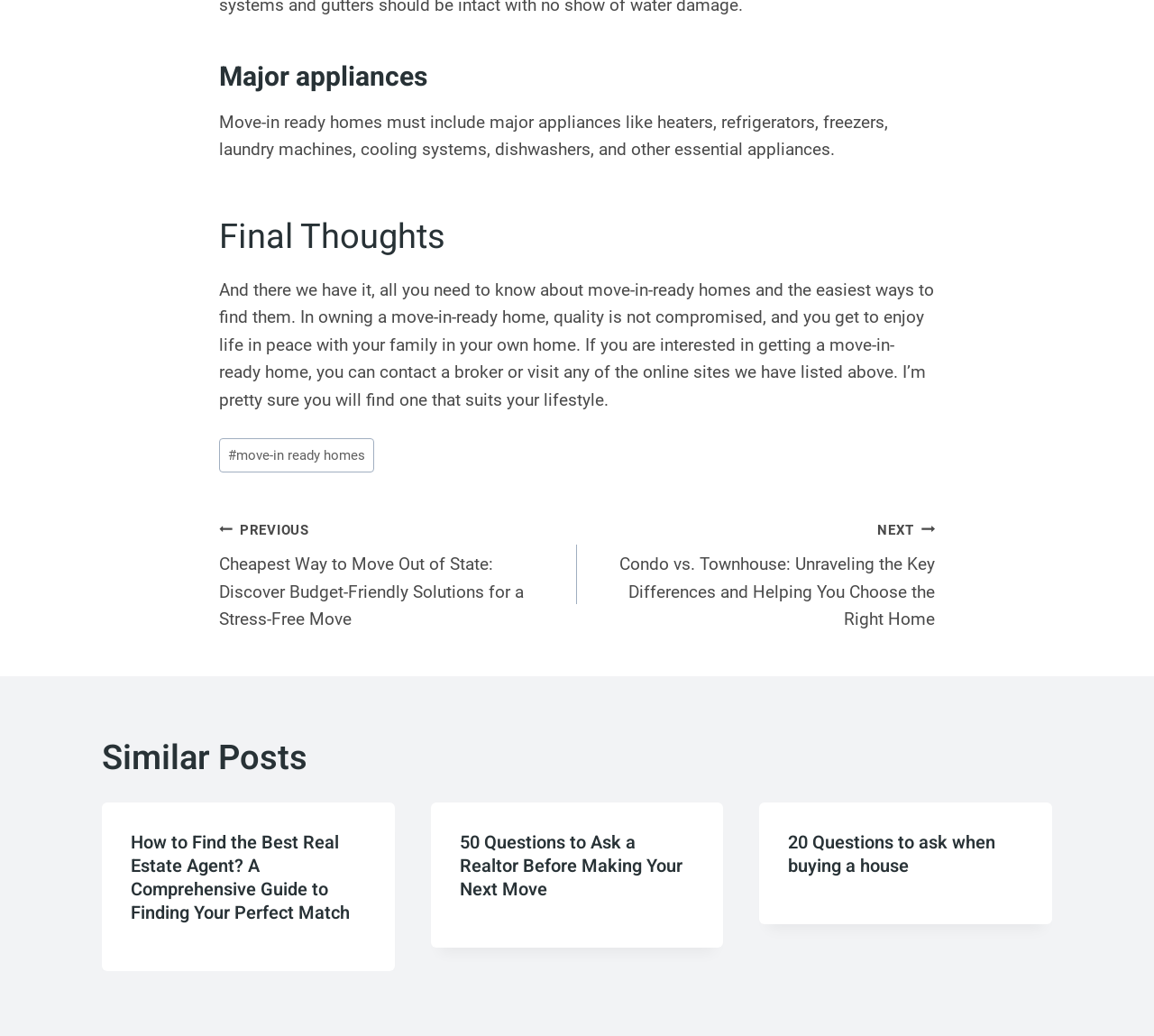Provide the bounding box coordinates of the HTML element described as: "#move-in ready homes". The bounding box coordinates should be four float numbers between 0 and 1, i.e., [left, top, right, bottom].

[0.19, 0.423, 0.324, 0.456]